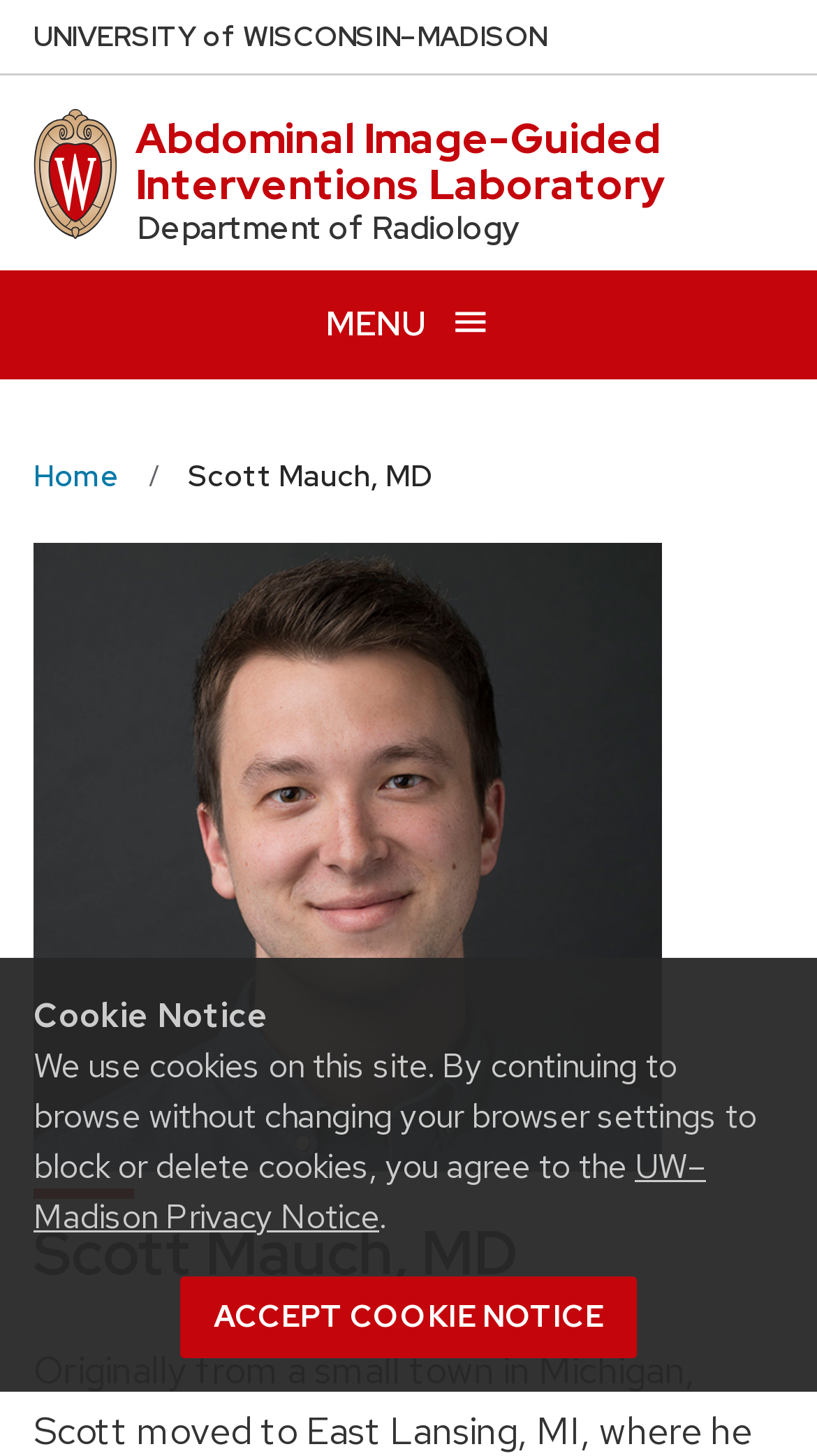Answer in one word or a short phrase: 
What is the name of the university?

University of Wisconsin Madison